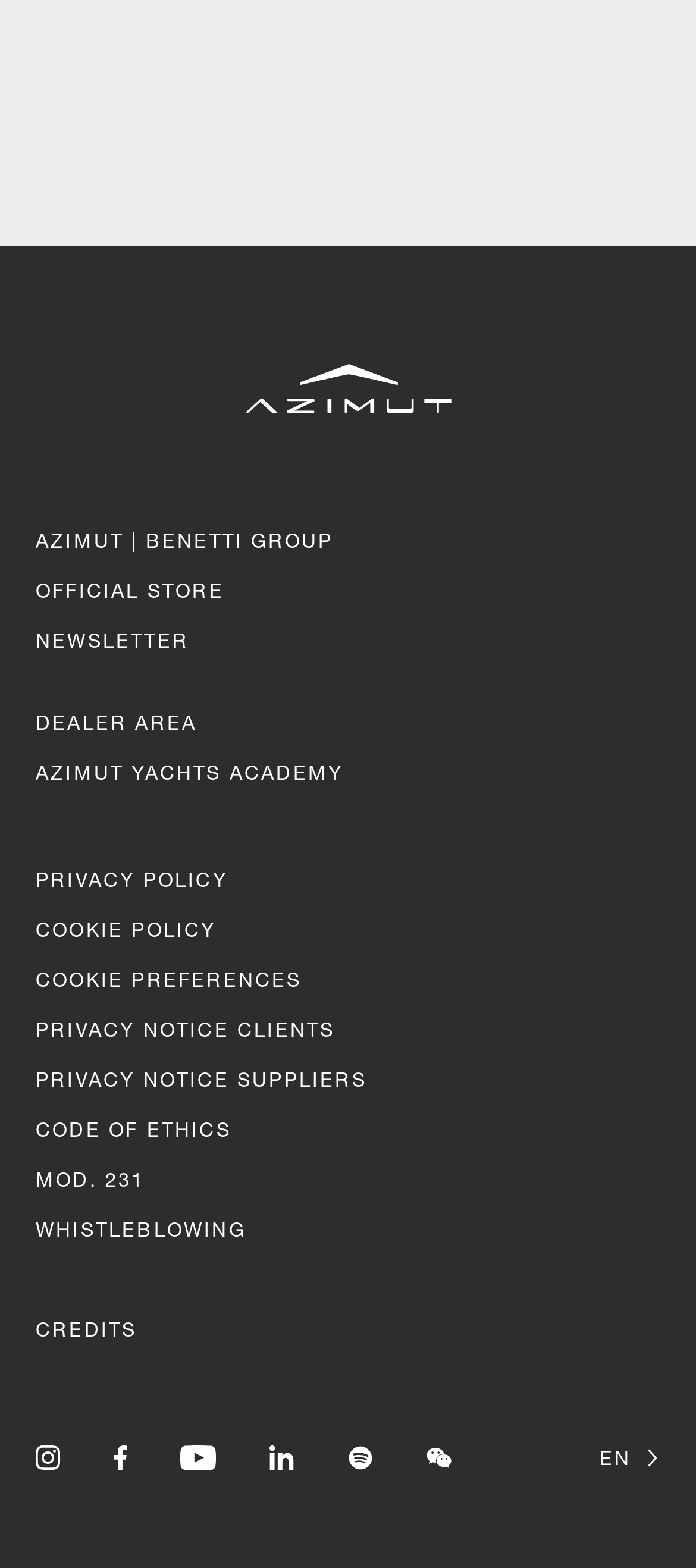Kindly determine the bounding box coordinates for the area that needs to be clicked to execute this instruction: "Follow on Instagram".

[0.051, 0.921, 0.164, 0.937]